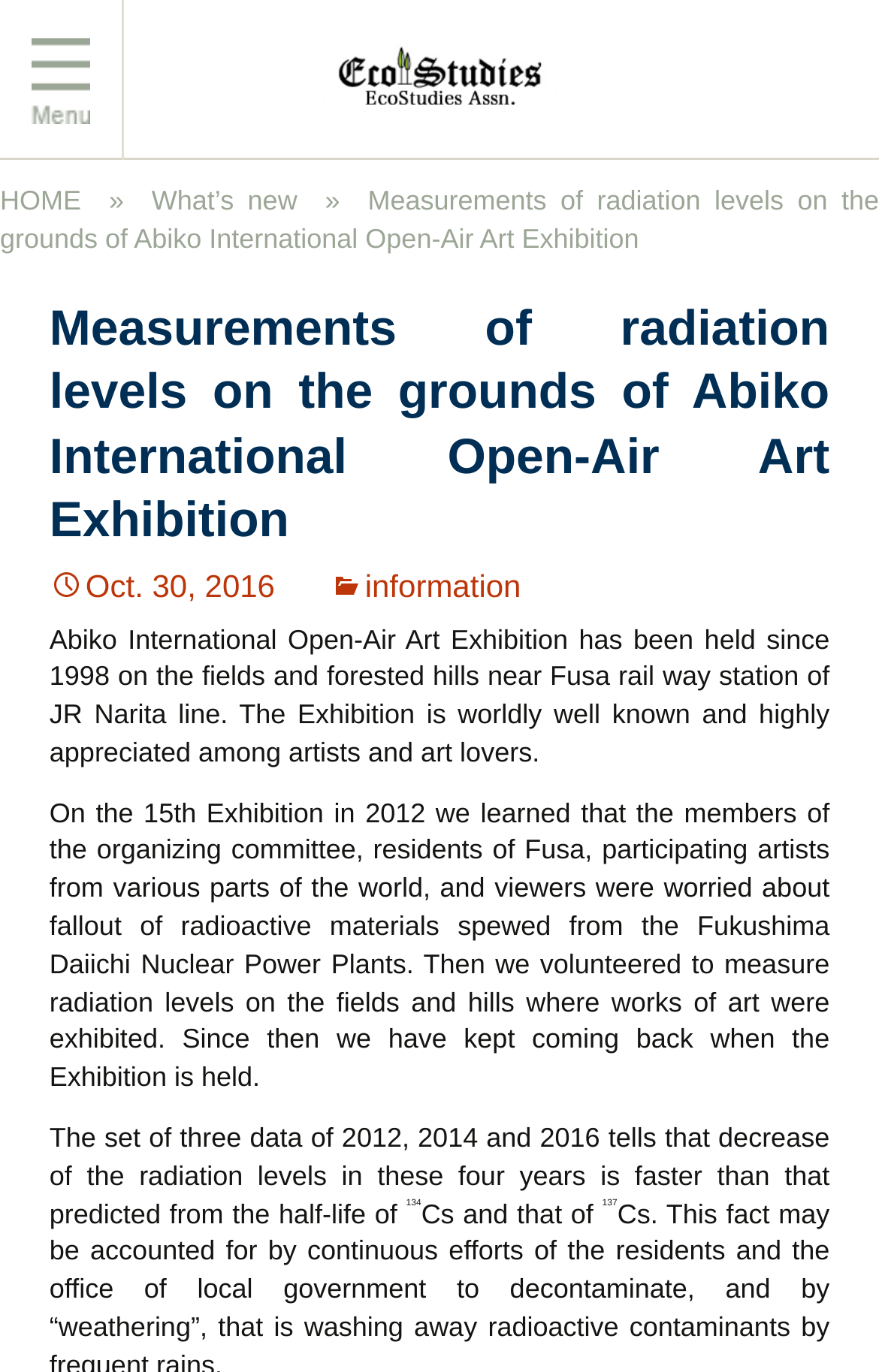Give a one-word or short phrase answer to the question: 
What are the isotopes mentioned in the text?

Cs-134 and Cs-137